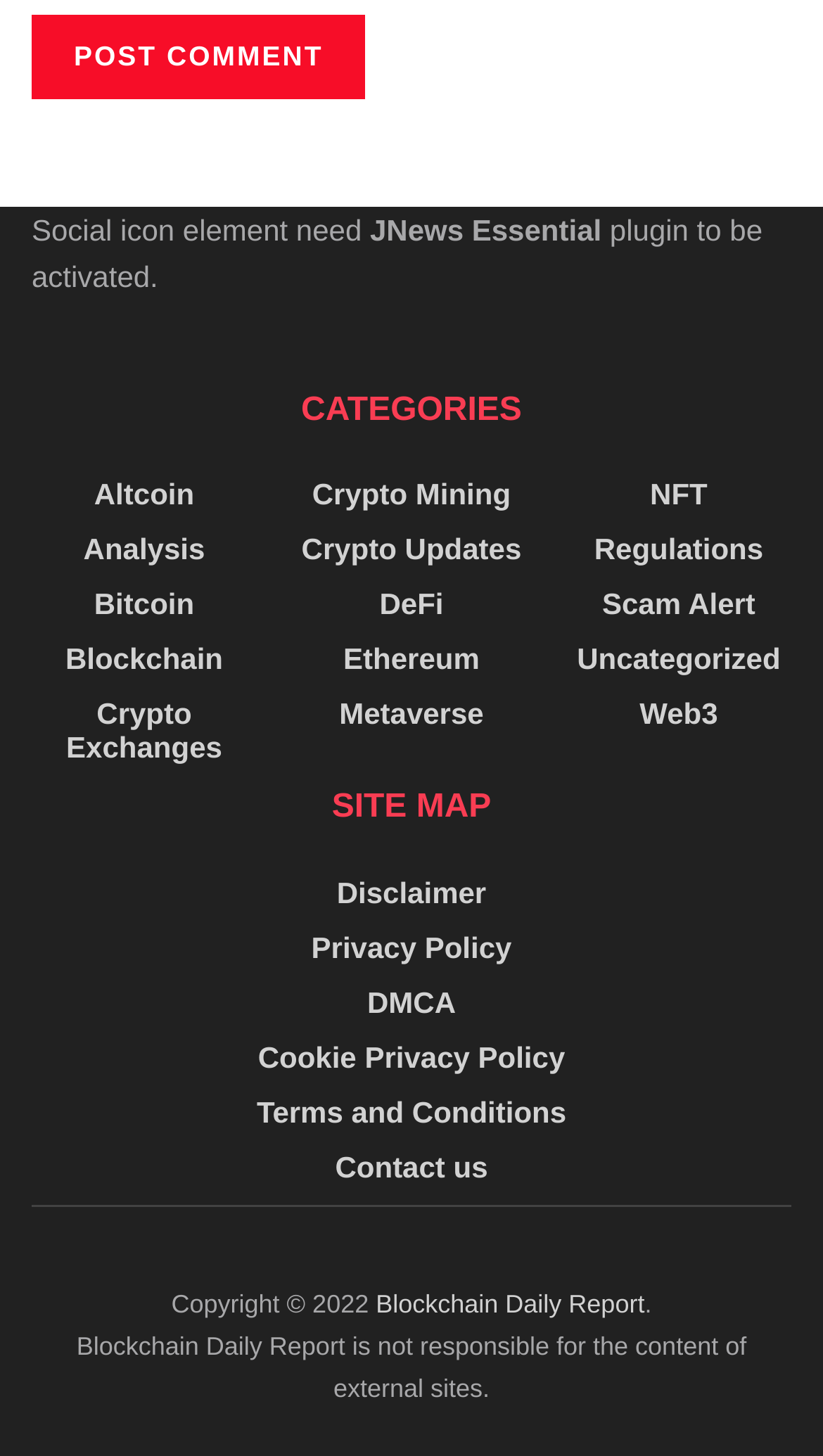Please specify the bounding box coordinates of the element that should be clicked to execute the given instruction: 'learn about the website'. Ensure the coordinates are four float numbers between 0 and 1, expressed as [left, top, right, bottom].

None